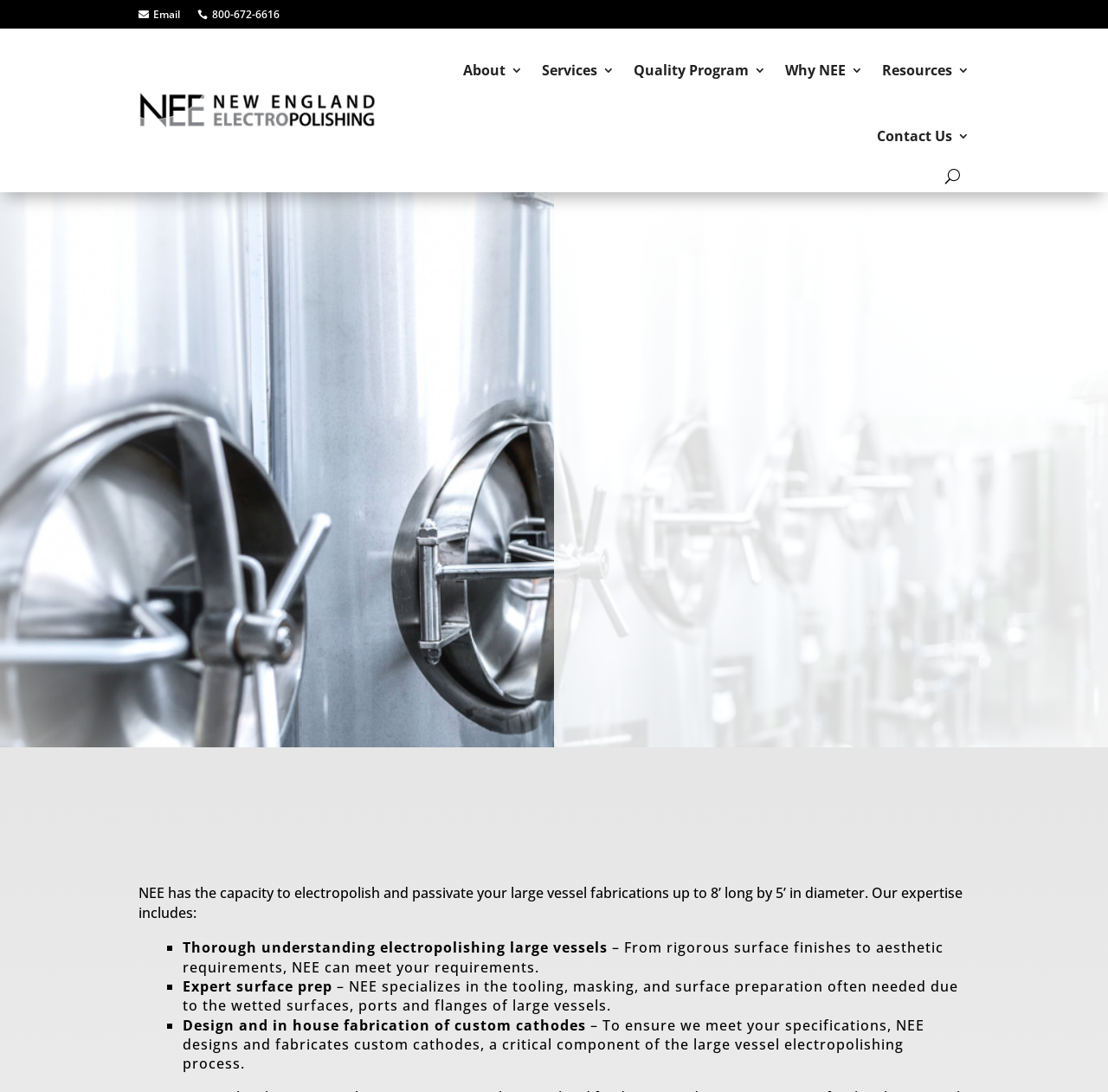What is the company's expertise in electropolishing?
Look at the image and respond with a one-word or short-phrase answer.

Thorough understanding of electropolishing large vessels